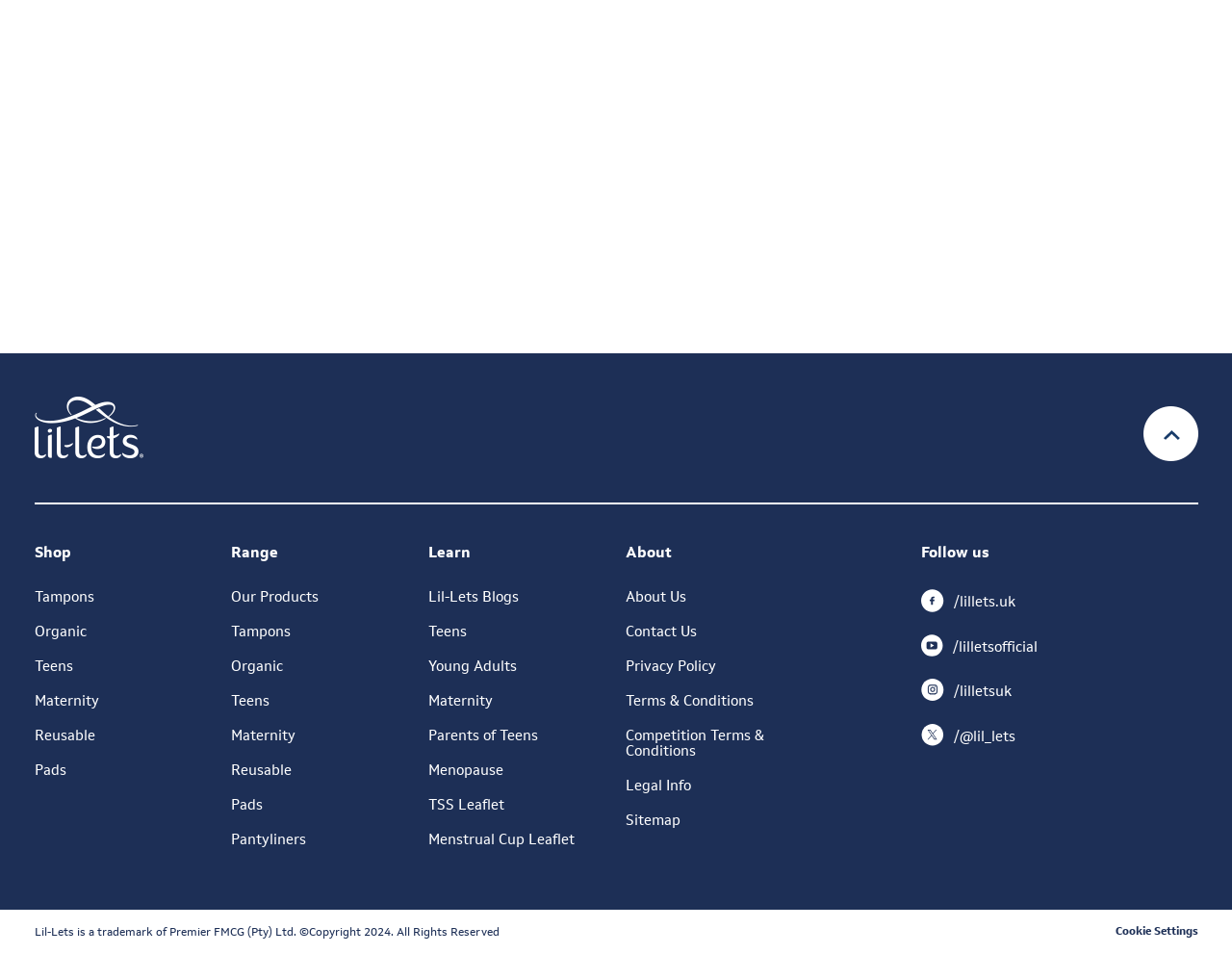How can users contact Lil-Lets?
Based on the visual details in the image, please answer the question thoroughly.

The 'Contact Us' link is provided under the 'About' section, which suggests that users can contact Lil-Lets through this link, possibly to ask questions, provide feedback, or request information.